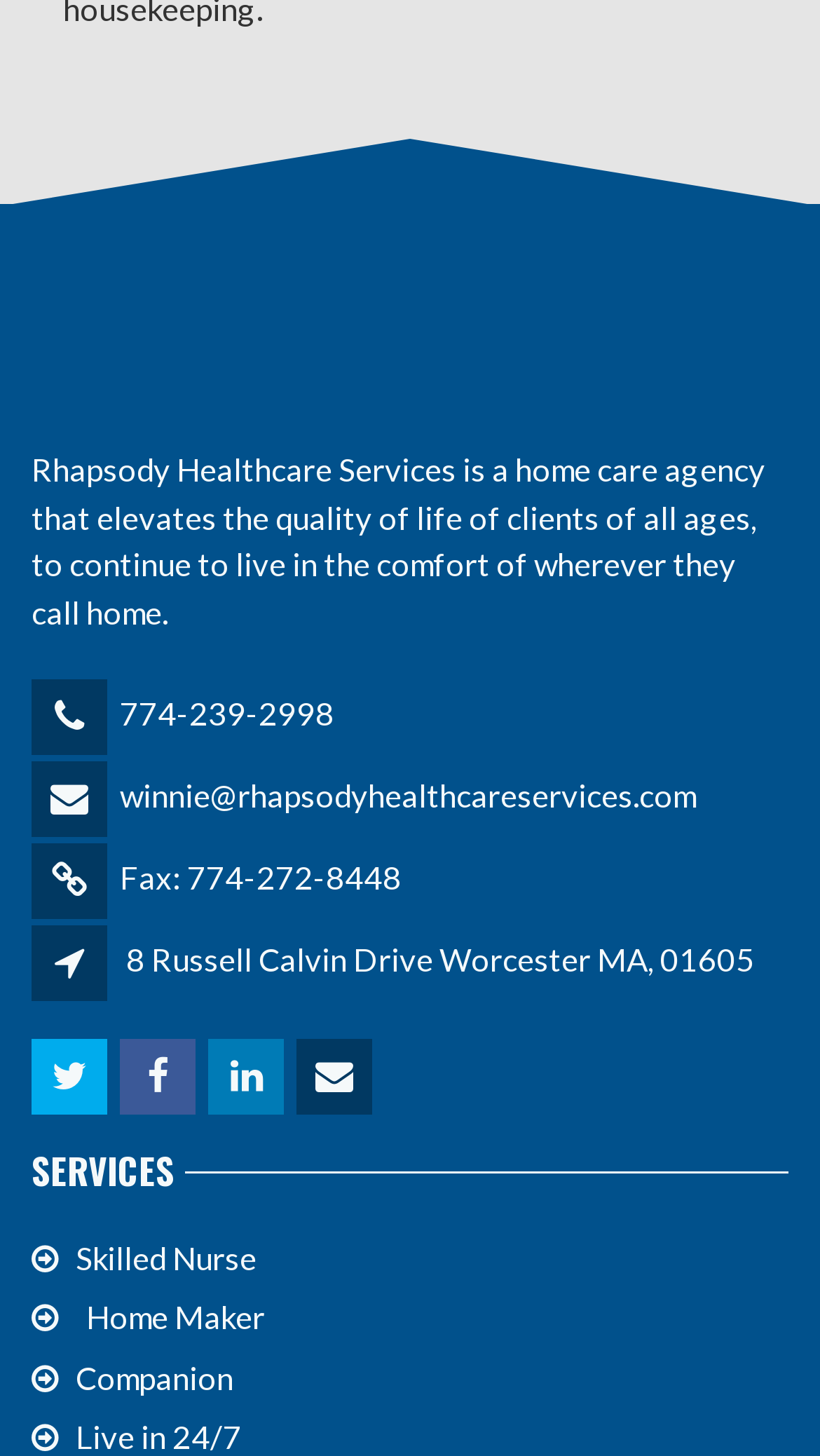What is the address of Rhapsody Healthcare Services?
From the image, provide a succinct answer in one word or a short phrase.

8 Russell Calvin Drive Worcester MA, 01605